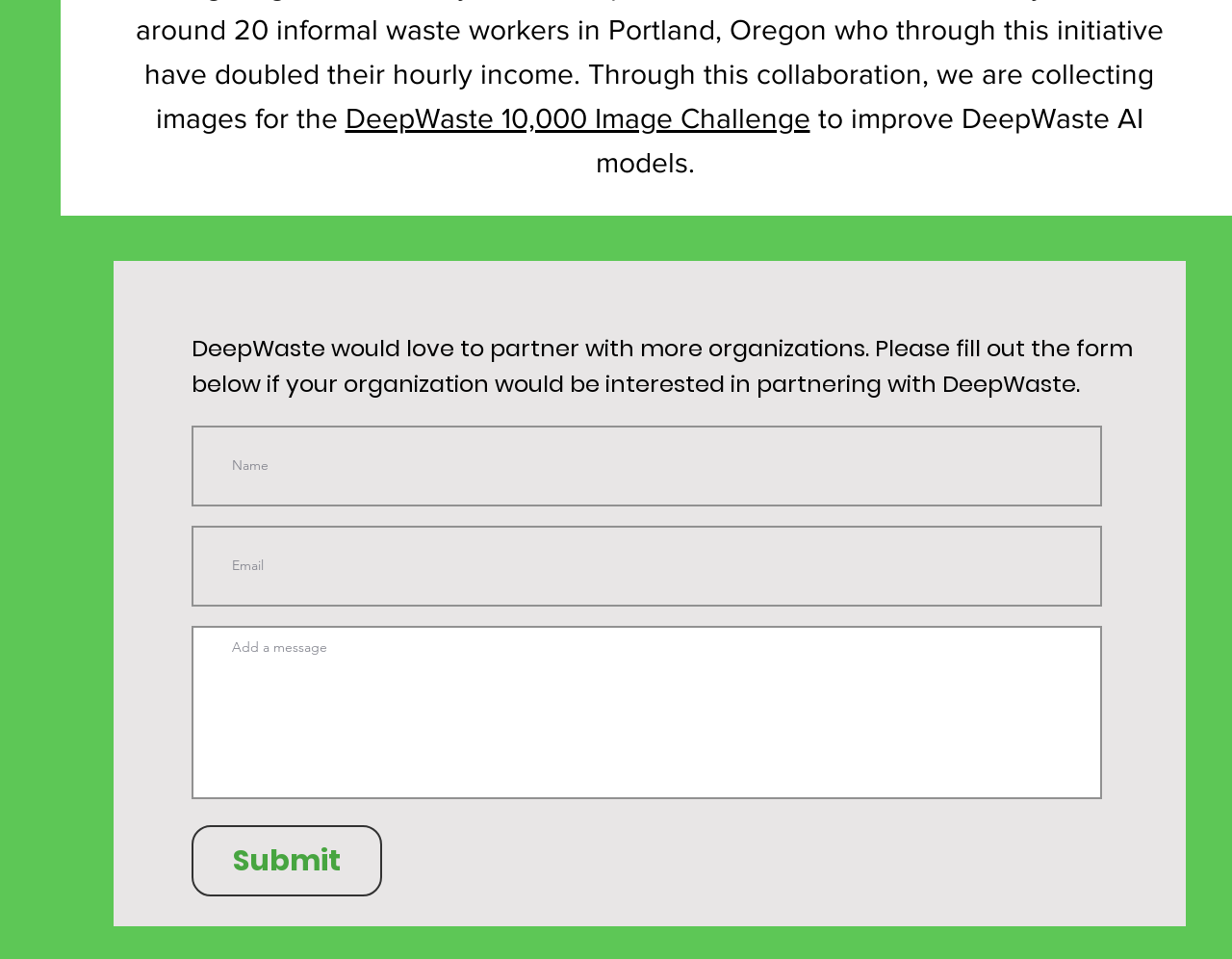What is the button text at the bottom of the form?
Using the information from the image, answer the question thoroughly.

The button at the bottom of the form has the text 'Submit', which is likely used to submit the form data to DeepWaste.